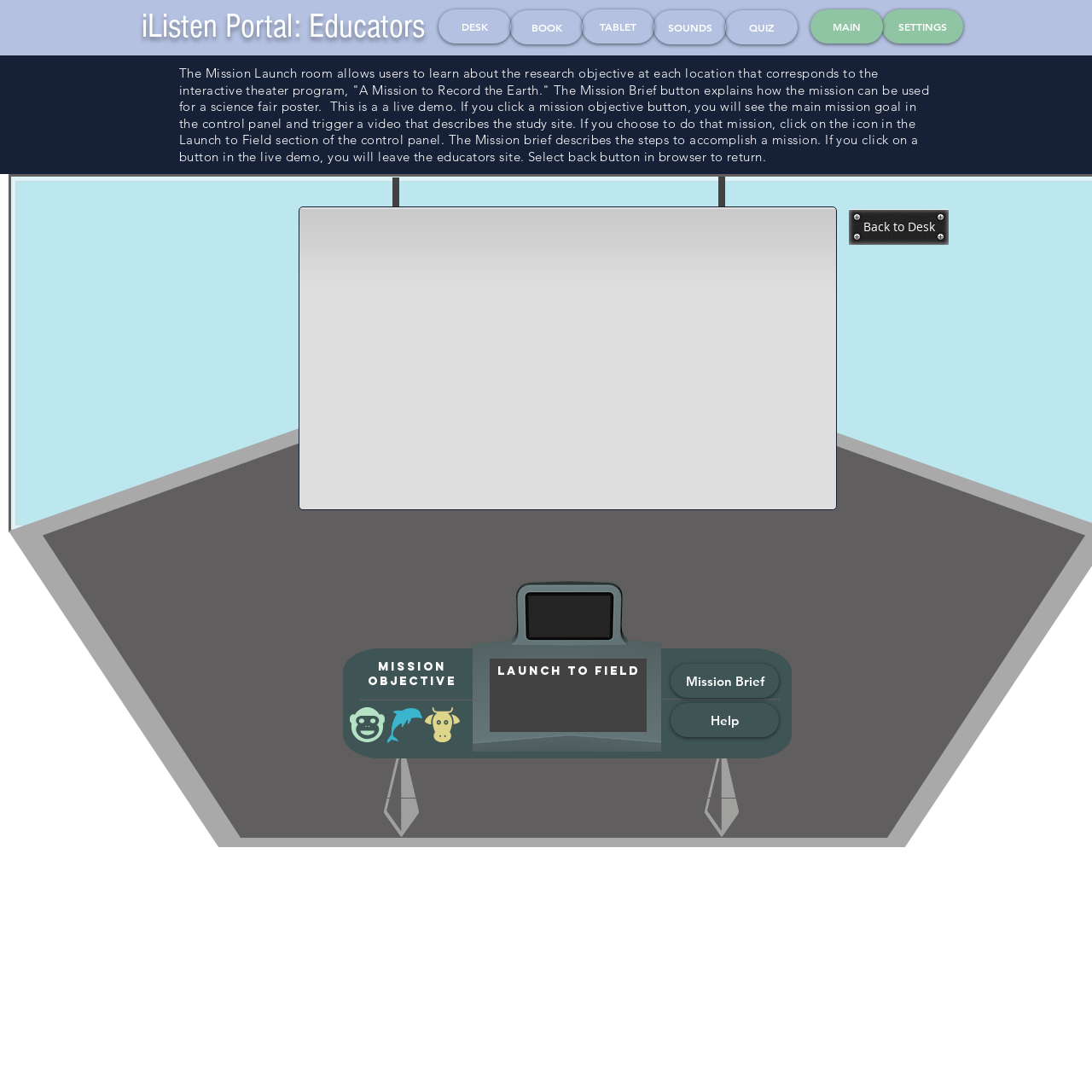Based on the element description #comp-jxhmsdsw svg [data-color="1"] {fill: #3AB5CD;}, identify the bounding box coordinates for the UI element. The coordinates should be in the format (top-left x, top-left y, bottom-right x, bottom-right y) and within the 0 to 1 range.

[0.355, 0.648, 0.387, 0.68]